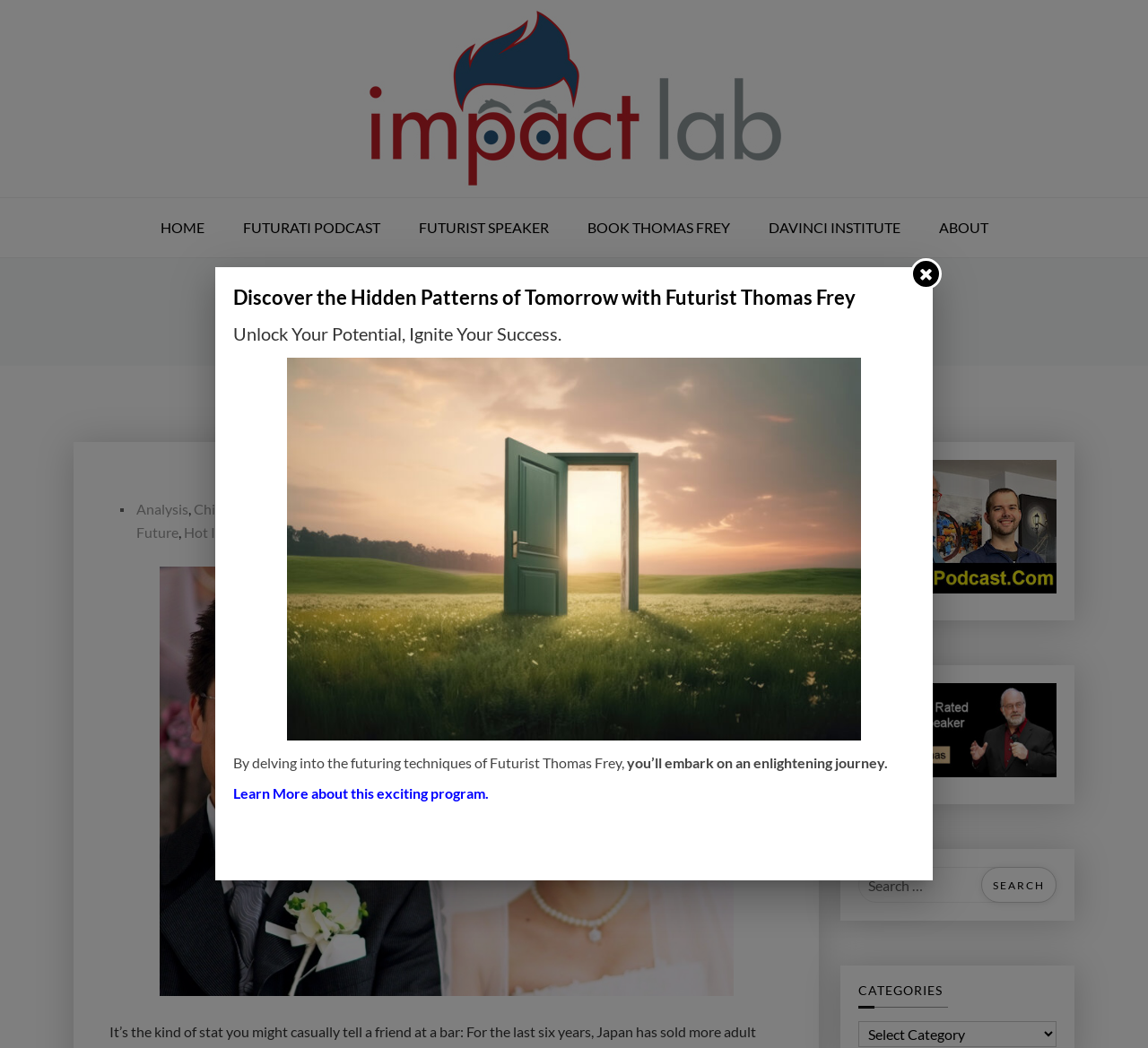Please mark the clickable region by giving the bounding box coordinates needed to complete this instruction: "Search for something".

[0.748, 0.827, 0.92, 0.861]